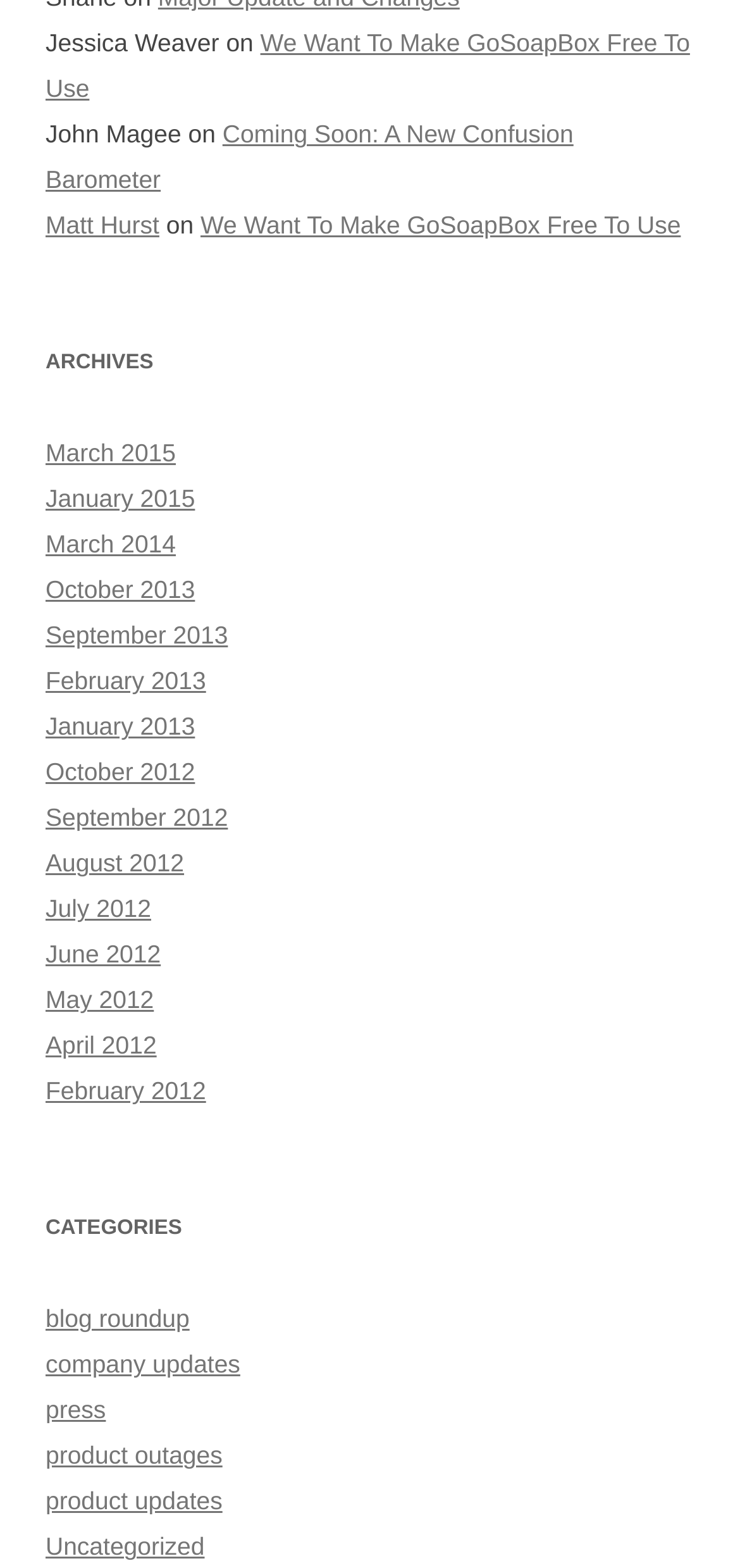Respond concisely with one word or phrase to the following query:
How many links are there under the 'ARCHIVES' heading?

15